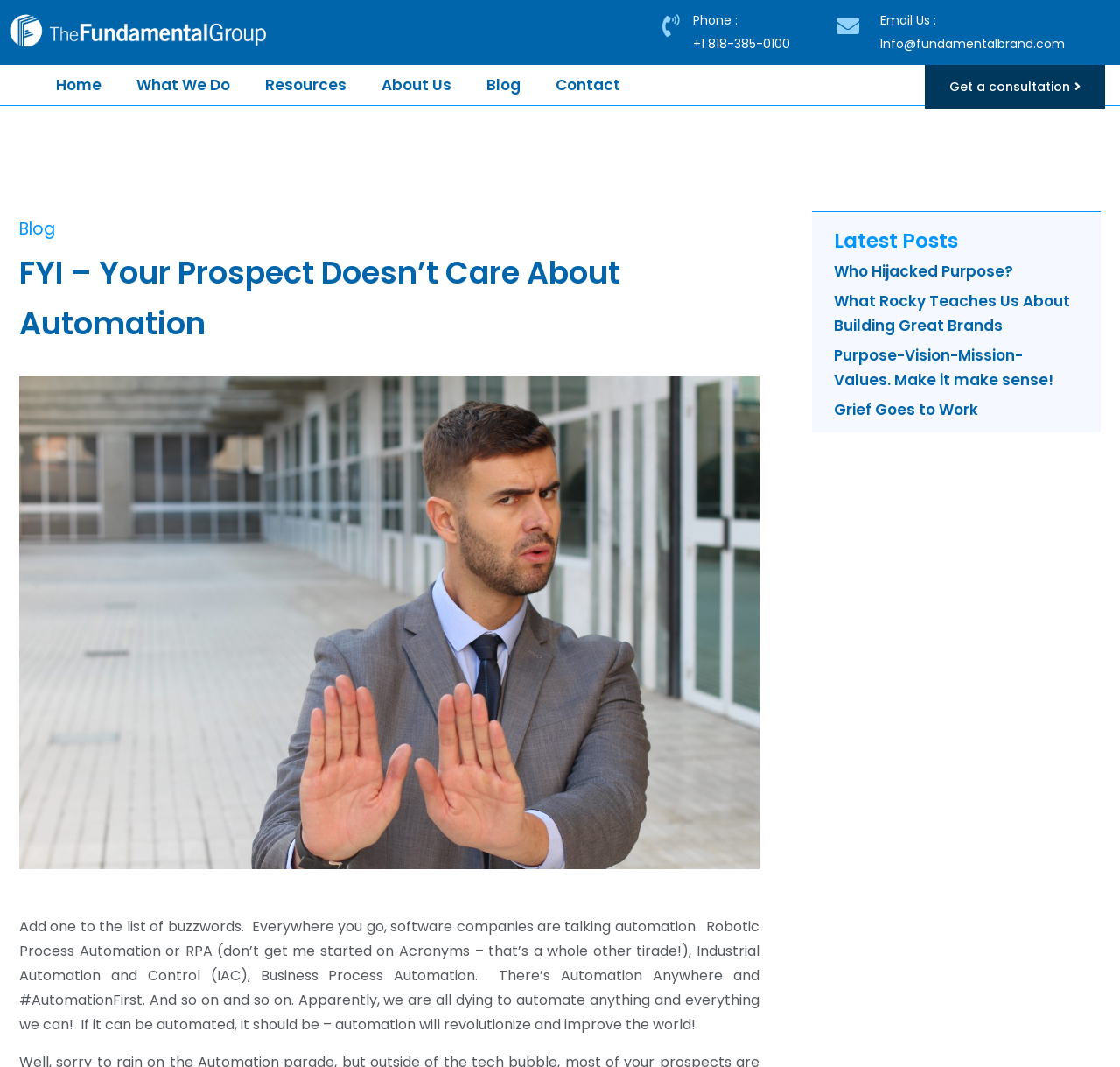Identify the bounding box for the UI element described as: "Resources". Ensure the coordinates are four float numbers between 0 and 1, formatted as [left, top, right, bottom].

[0.221, 0.061, 0.325, 0.098]